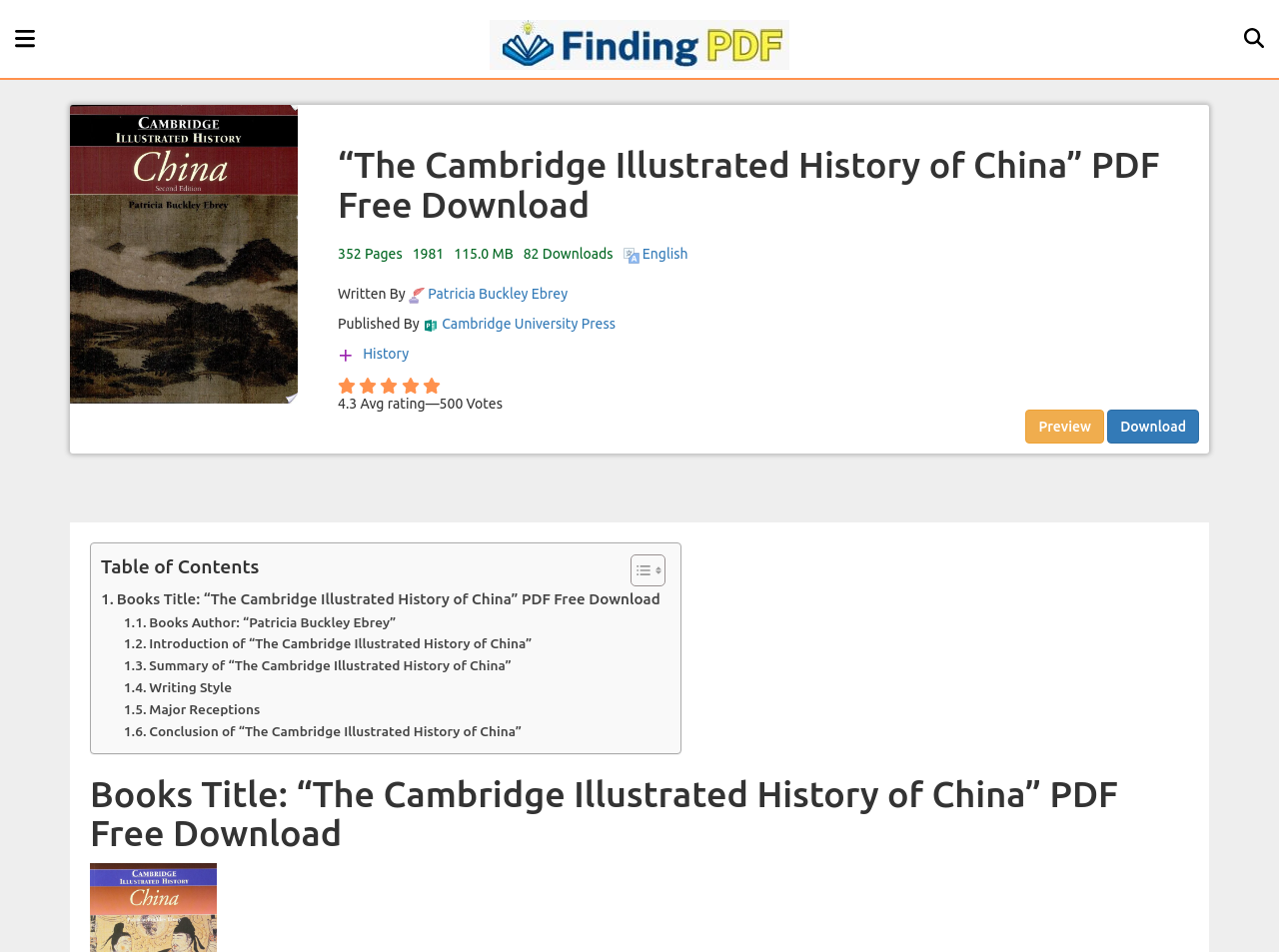Determine the bounding box coordinates for the clickable element to execute this instruction: "Click on Automotive SEO Graph Social". Provide the coordinates as four float numbers between 0 and 1, i.e., [left, top, right, bottom].

None